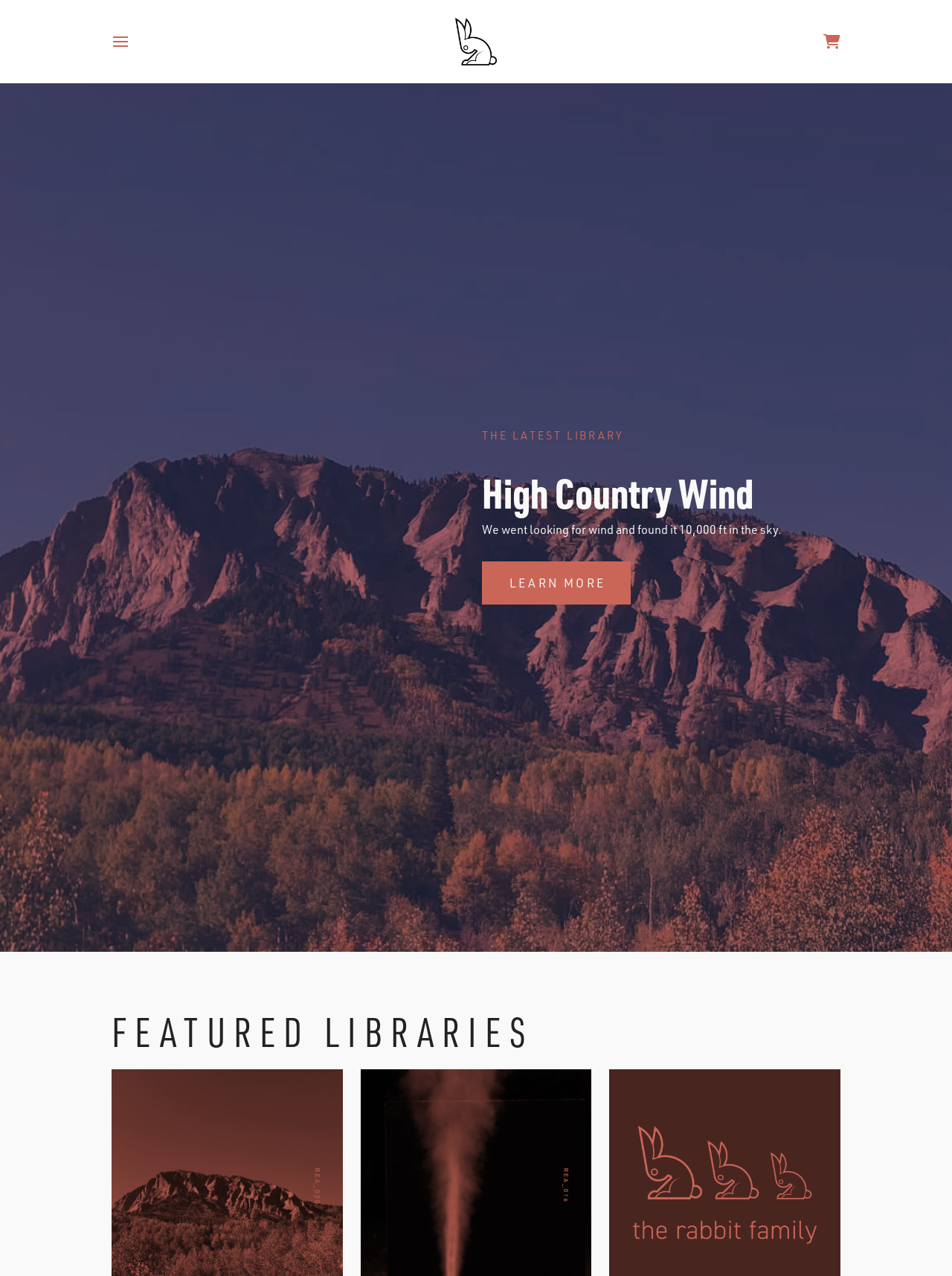Generate a comprehensive description of the contents of the webpage.

The webpage is for Rabbit Ears Audio, a platform offering high-resolution sound effects collections. At the top left corner, there is a button to toggle off-canvas content. Next to it, on the top right, is an image link. 

Below the top section, there is a prominent section highlighting "THE LATEST LIBRARY". This section features a heading titled "High Country Wind", accompanied by a brief description: "We went looking for wind and found it 10,000 ft in the sky." A "LEARN MORE" link is provided below the description.

Further down the page, there is a section titled "FEATURED LIBRARIES", located near the bottom of the page.